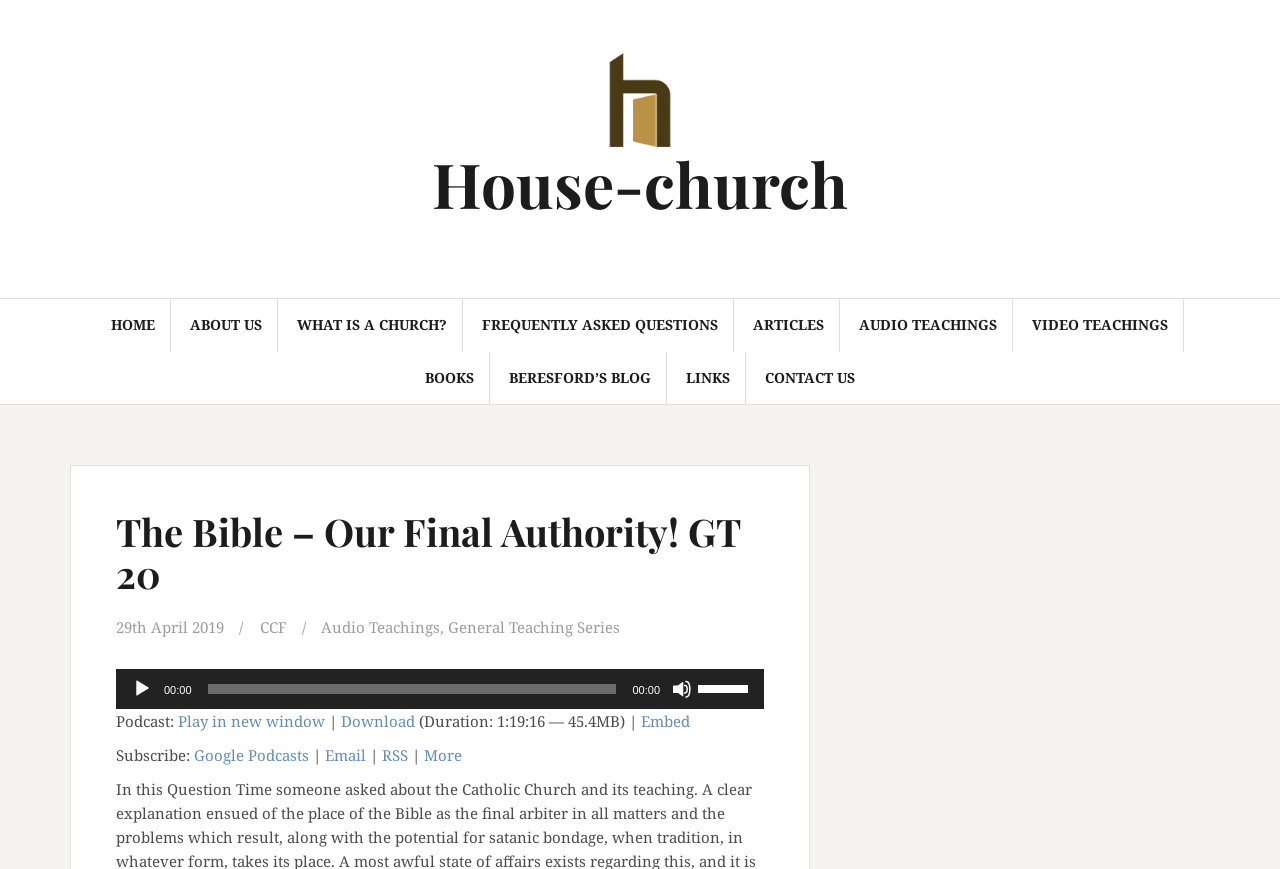Can you give a detailed response to the following question using the information from the image? What is the title of the current article?

I looked at the heading element with the text 'The Bible – Our Final Authority! GT 20' and determined that it is the title of the current article.